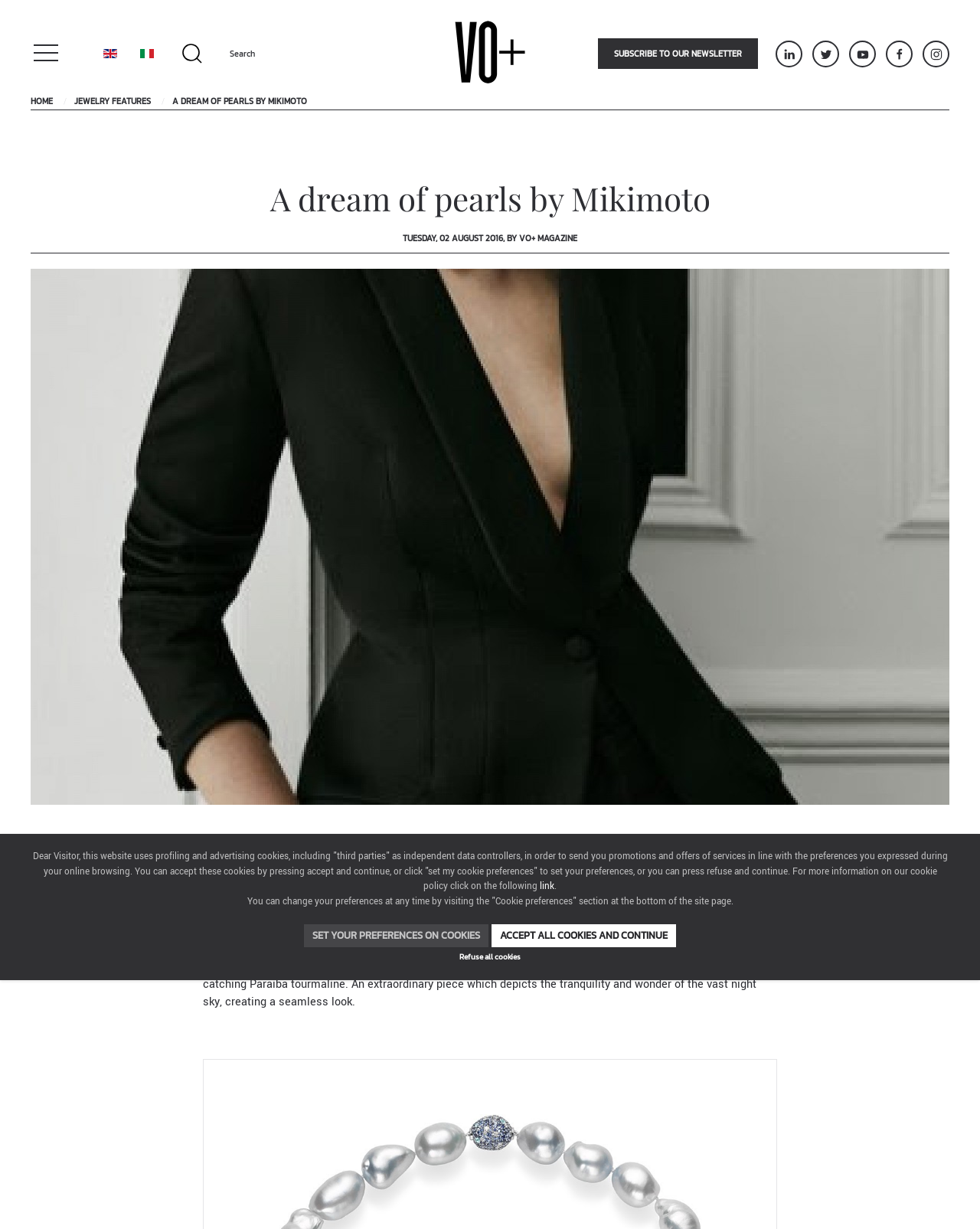What type of pearls are mentioned in the article?
Provide a detailed and well-explained answer to the question.

I extracted this information from the text 'The jewel is made of cultured white south sea baroque Pearls, blue sapphires, diamonds and rare, eye-catching Paraiba tourmaline.' which describes the Midnight Sky Necklace.